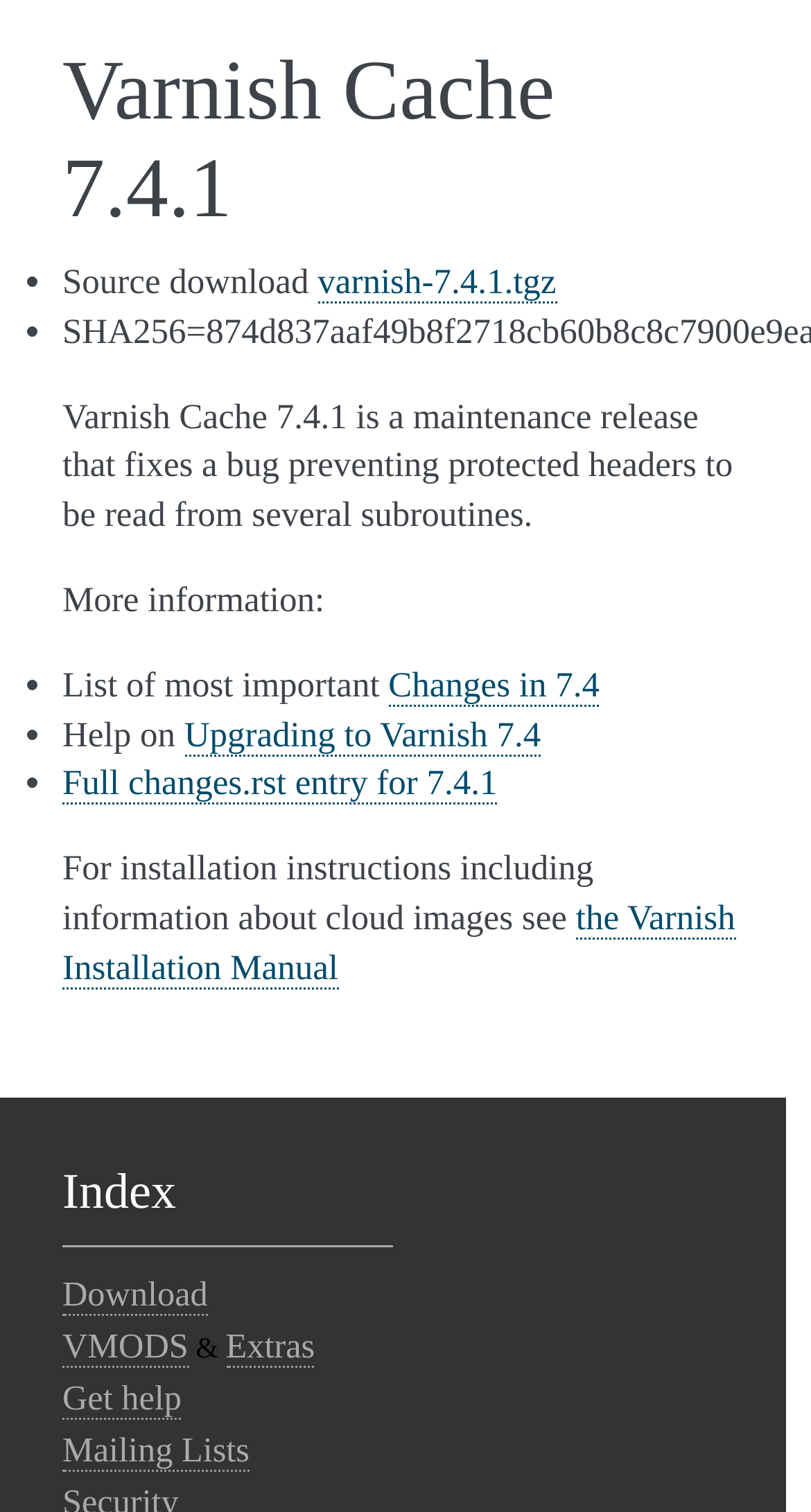Identify the bounding box coordinates of the clickable region required to complete the instruction: "Read more about changes in 7.4". The coordinates should be given as four float numbers within the range of 0 and 1, i.e., [left, top, right, bottom].

[0.479, 0.44, 0.739, 0.467]